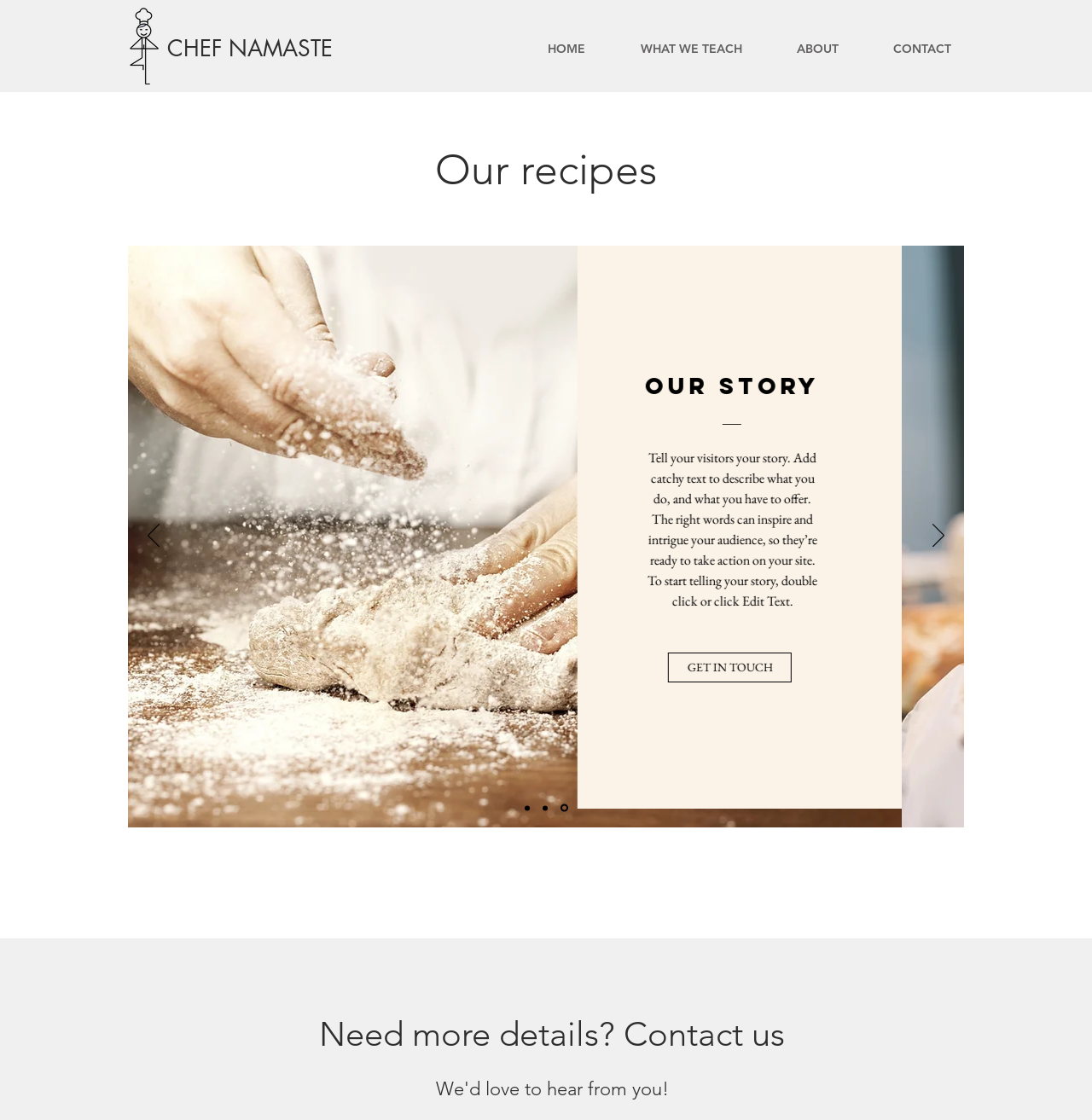Identify the bounding box coordinates of the region I need to click to complete this instruction: "Click the 'Previous' button".

[0.135, 0.468, 0.146, 0.491]